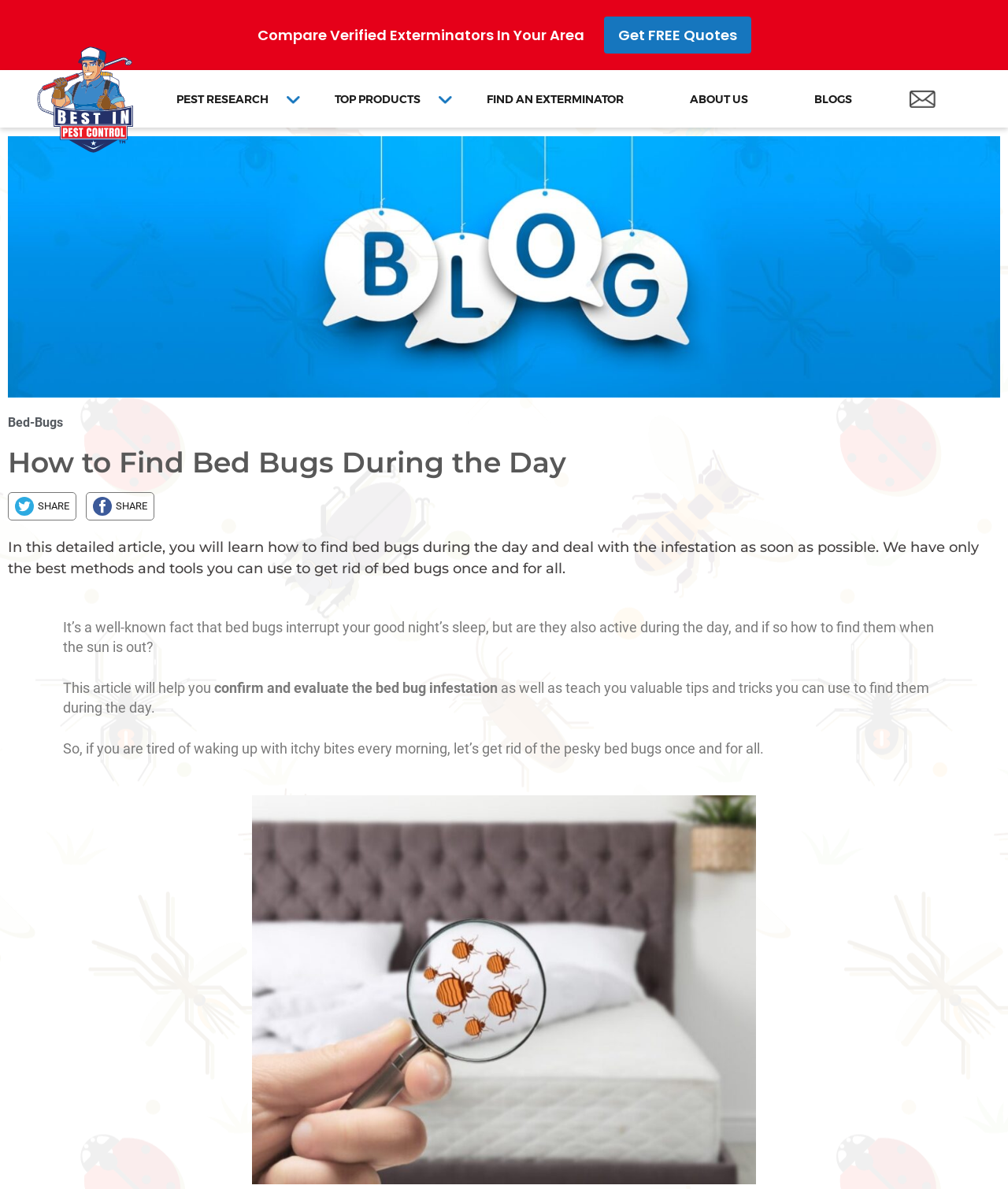Could you specify the bounding box coordinates for the clickable section to complete the following instruction: "Find an exterminator"?

[0.483, 0.077, 0.619, 0.089]